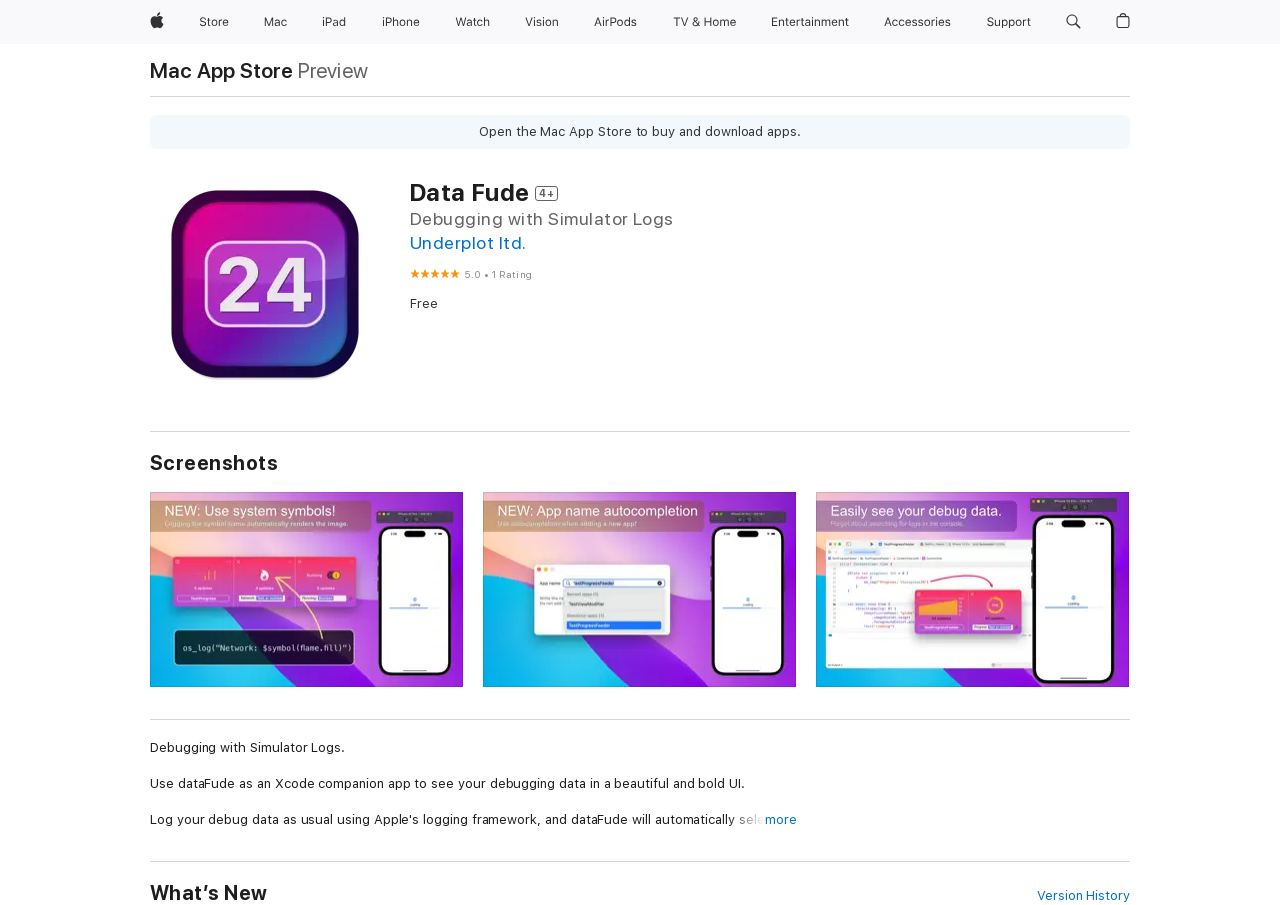Respond concisely with one word or phrase to the following query:
What is the developer of the app?

Underplot ltd.